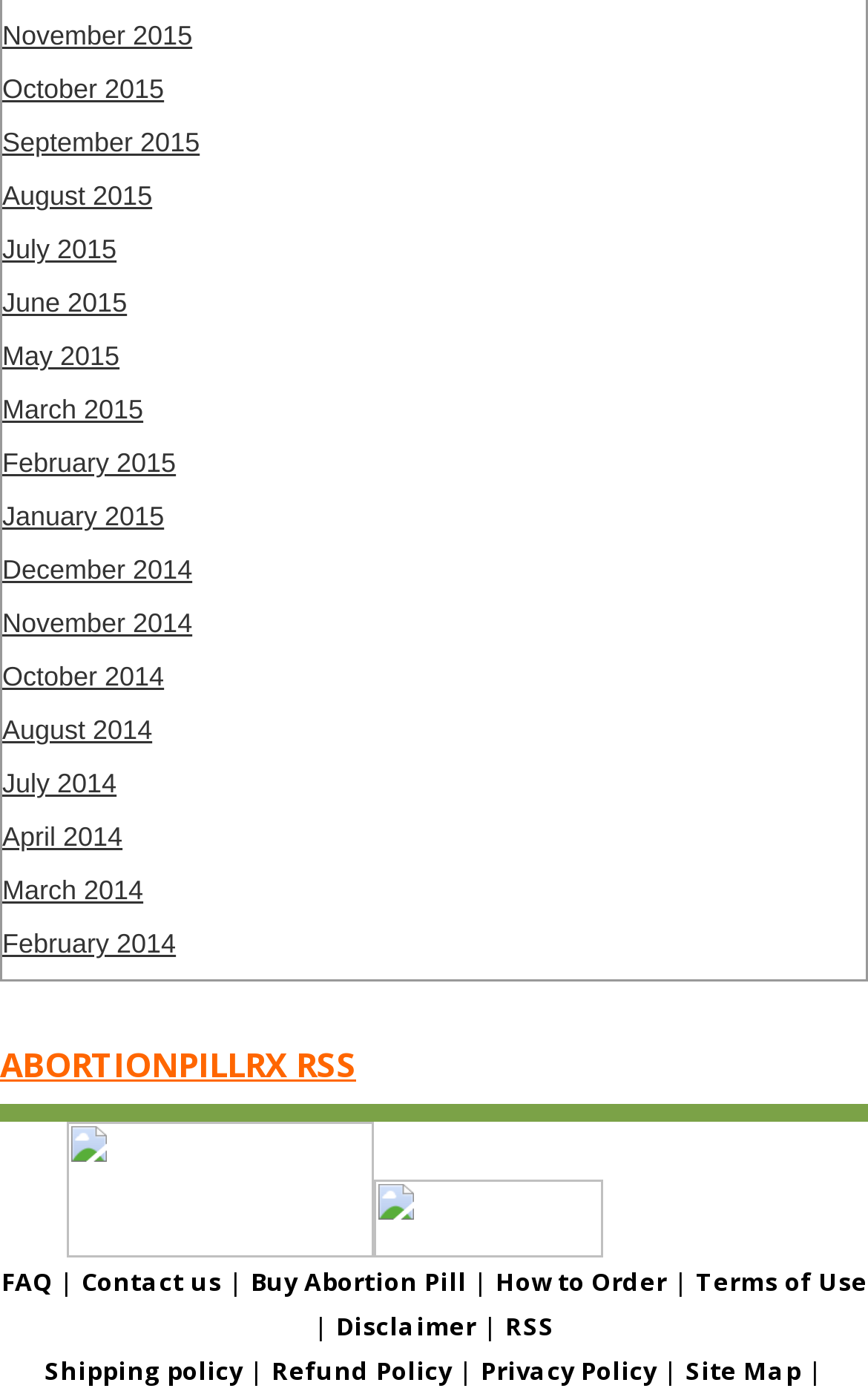How many links are there in the footer section?
Please respond to the question with a detailed and thorough explanation.

I counted the number of links in the footer section, which starts from 'FAQ' and ends at 'Site Map', and found that there are 11 links in total.